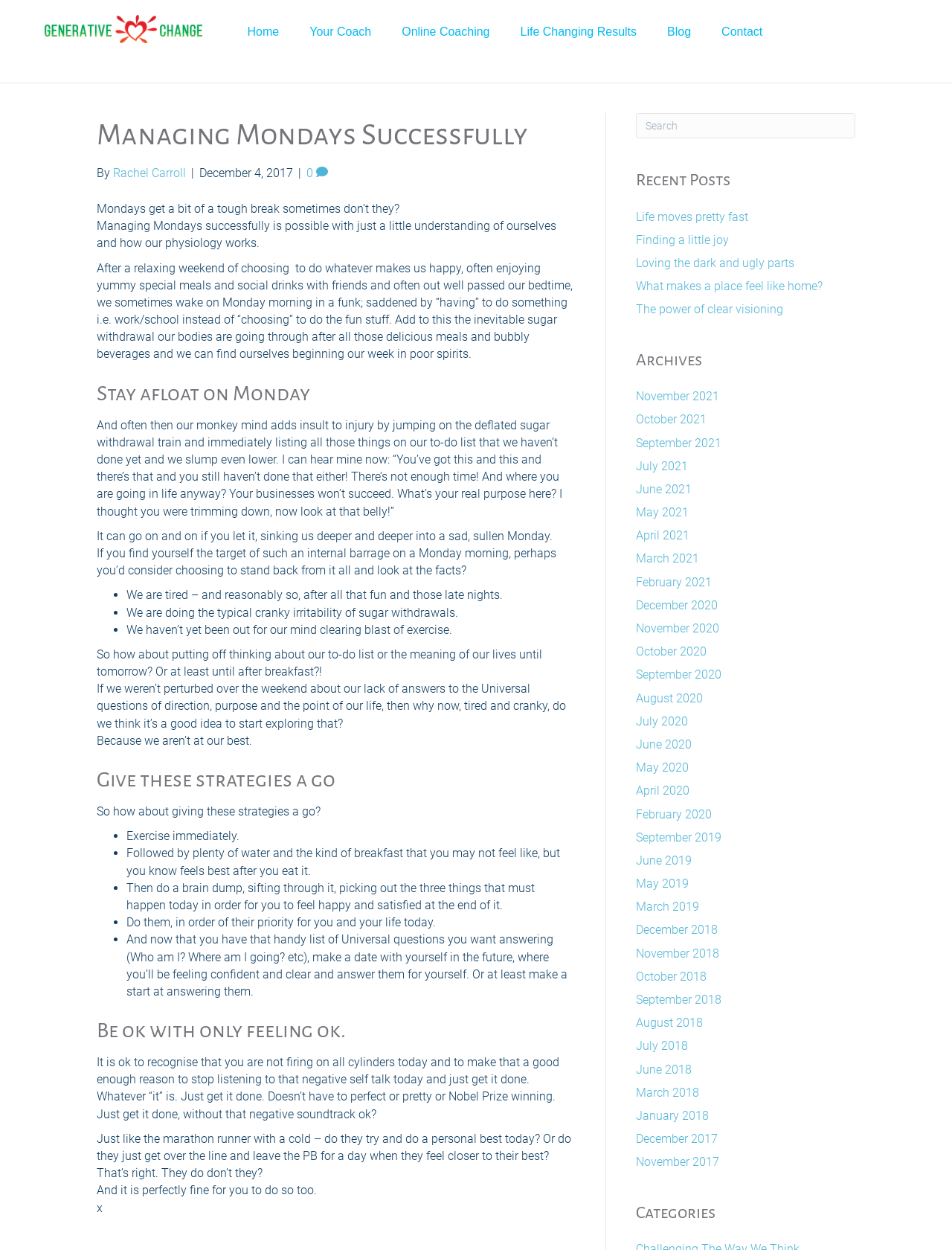Locate the bounding box coordinates of the item that should be clicked to fulfill the instruction: "Search for something".

[0.668, 0.09, 0.898, 0.111]